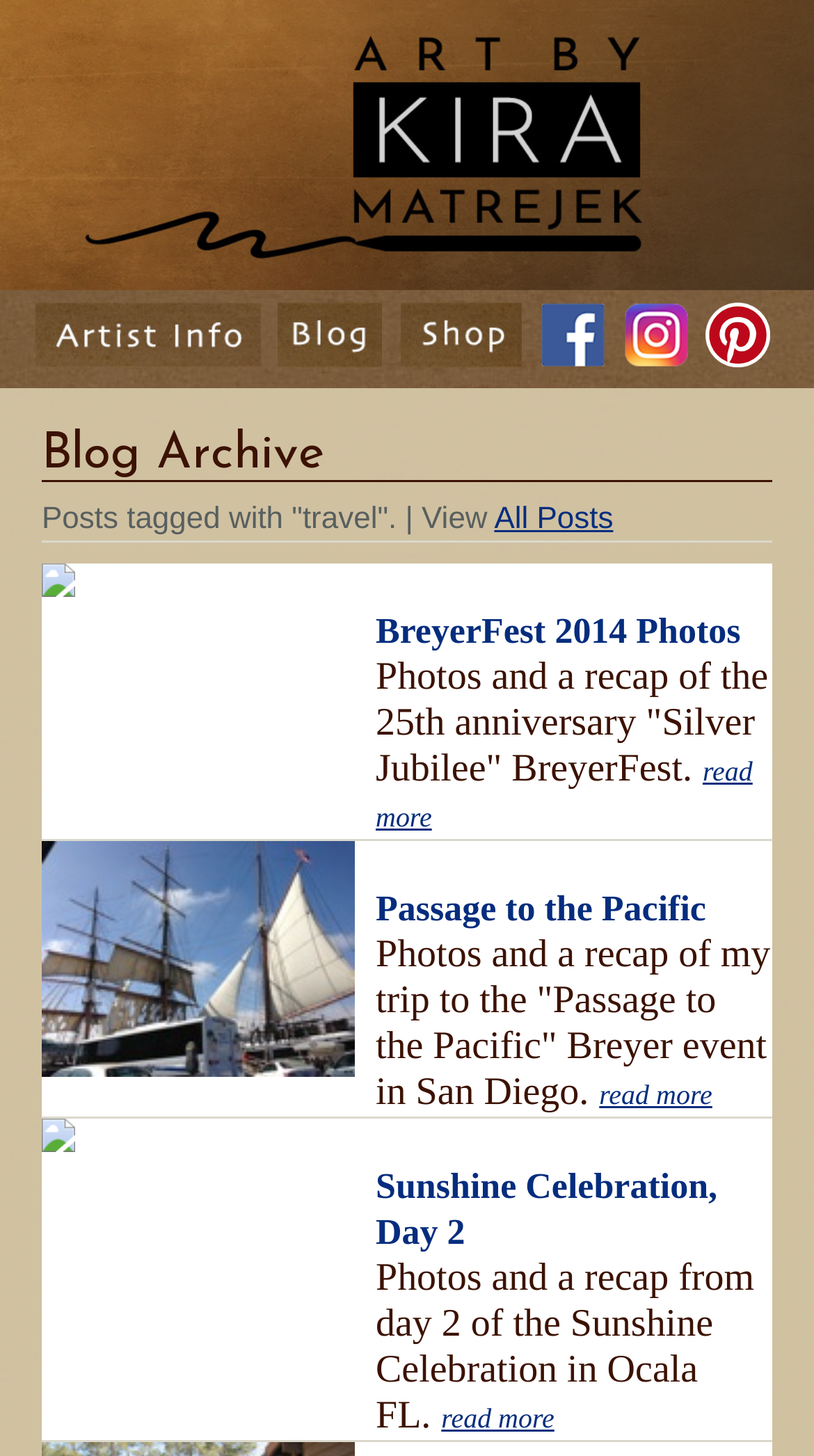What is the name of the artist?
Answer the question based on the image using a single word or a brief phrase.

Kira Matrejek